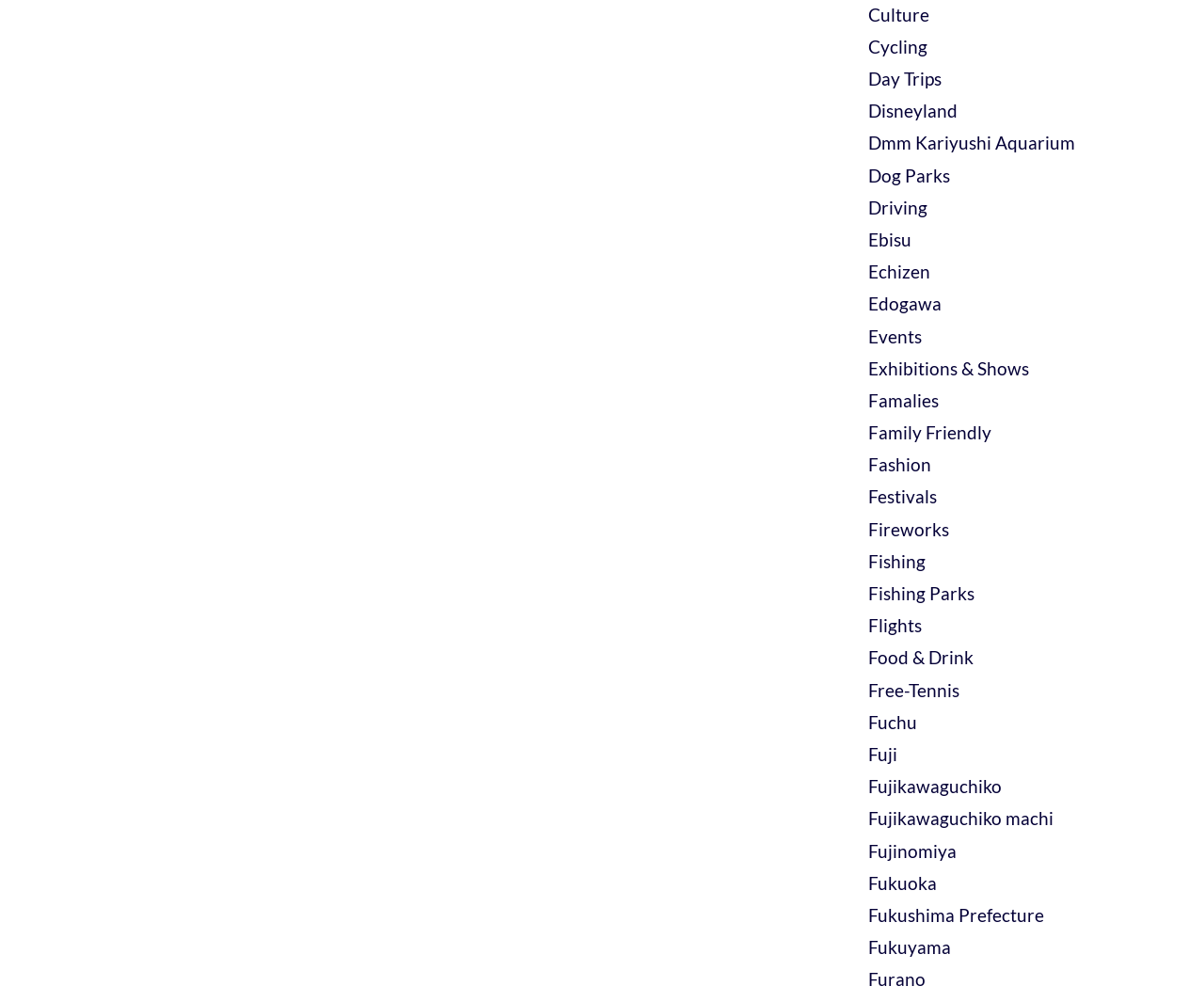Locate the coordinates of the bounding box for the clickable region that fulfills this instruction: "Visit the 'Disneyland' page".

[0.721, 0.1, 0.795, 0.121]